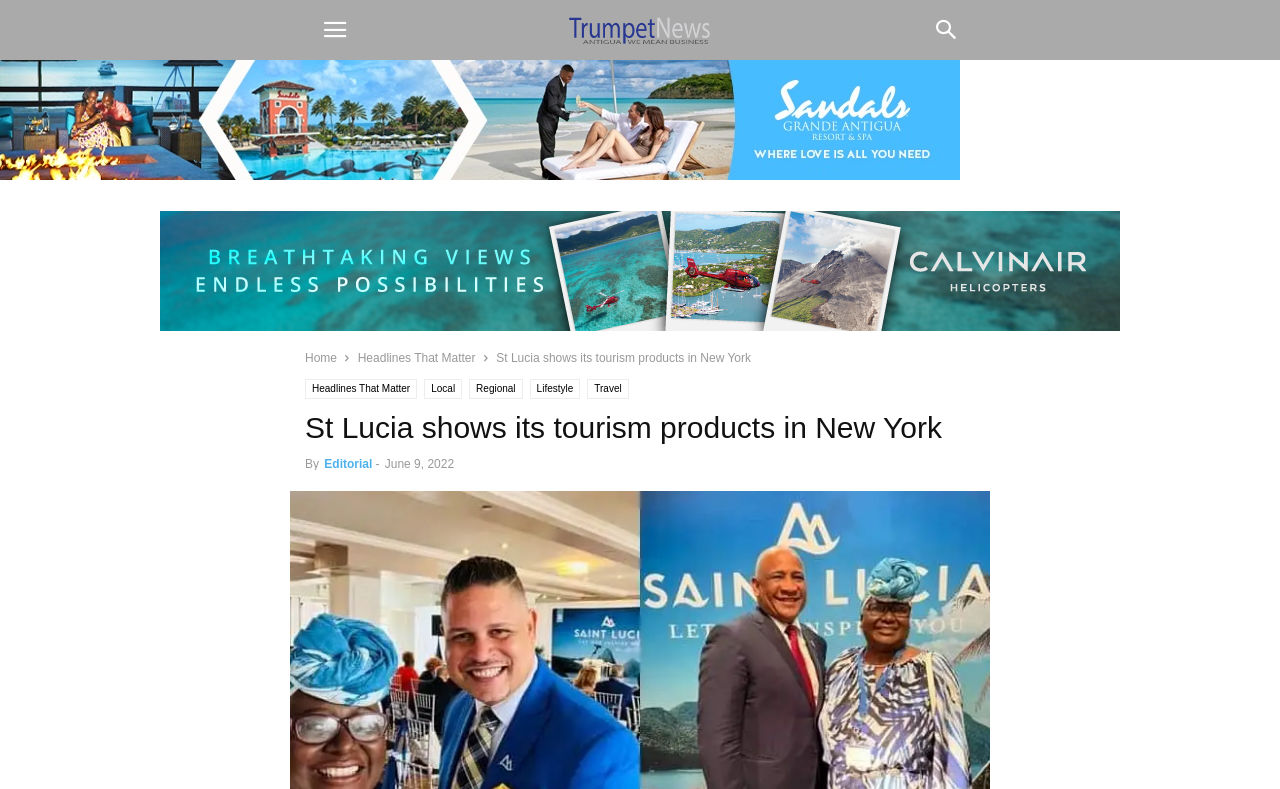What is the name of the event in New York?
Answer the question with just one word or phrase using the image.

Summer Saint Lucia Style